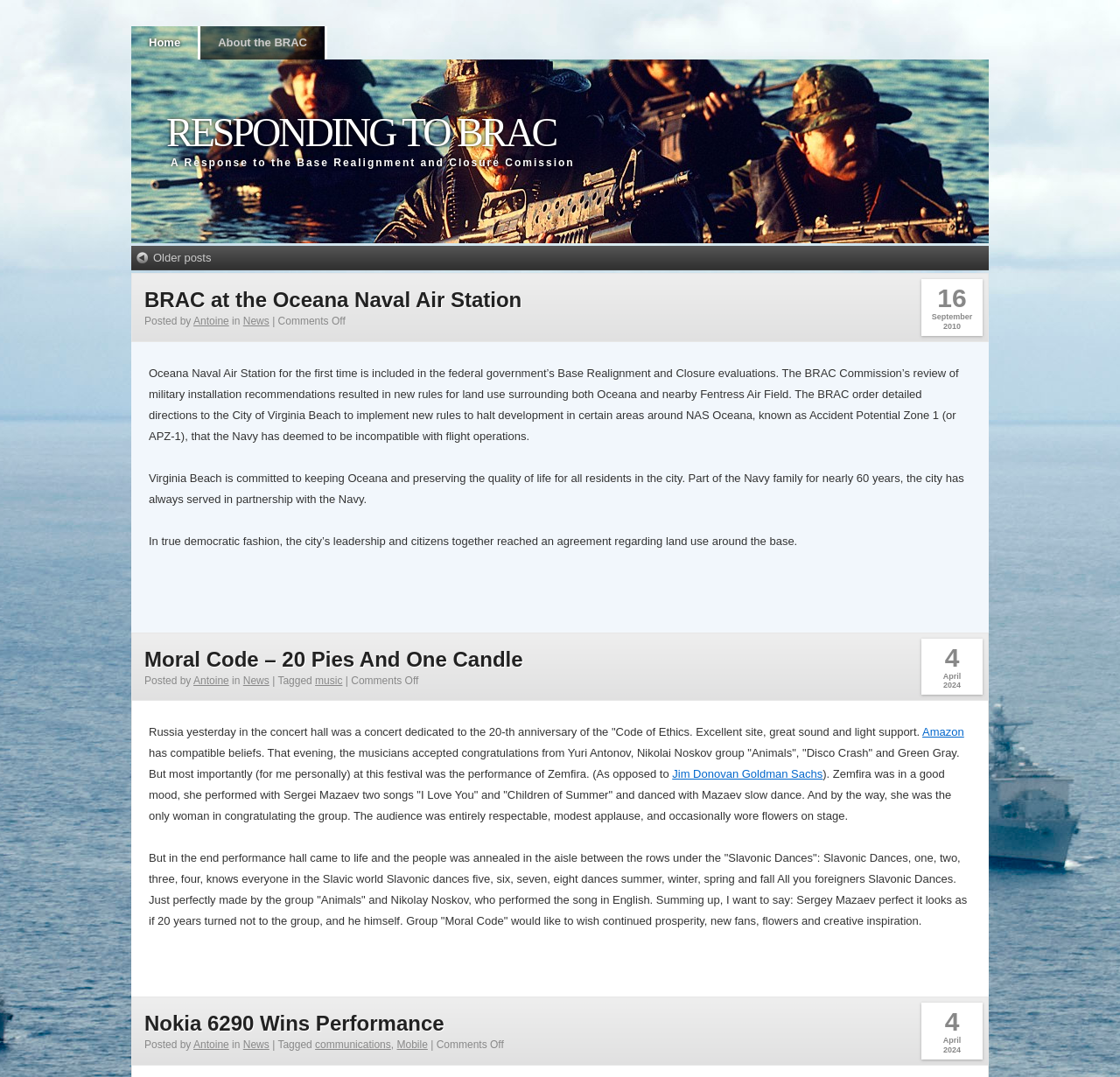What is the name of the company mentioned in the text?
Please provide a single word or phrase as your answer based on the image.

Nokia